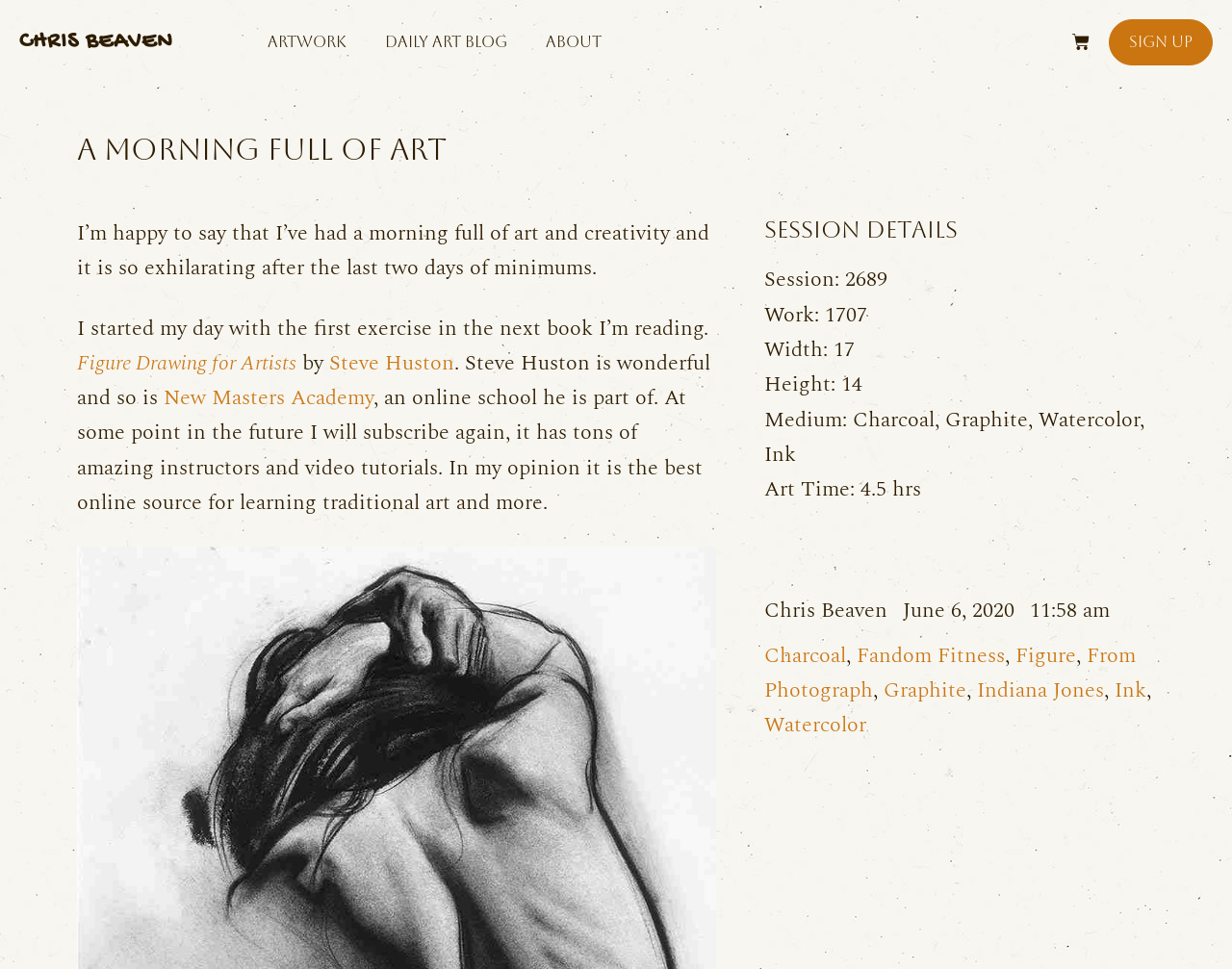Identify the bounding box for the UI element described as: "Figure Drawing for Artists". The coordinates should be four float numbers between 0 and 1, i.e., [left, top, right, bottom].

[0.062, 0.358, 0.241, 0.391]